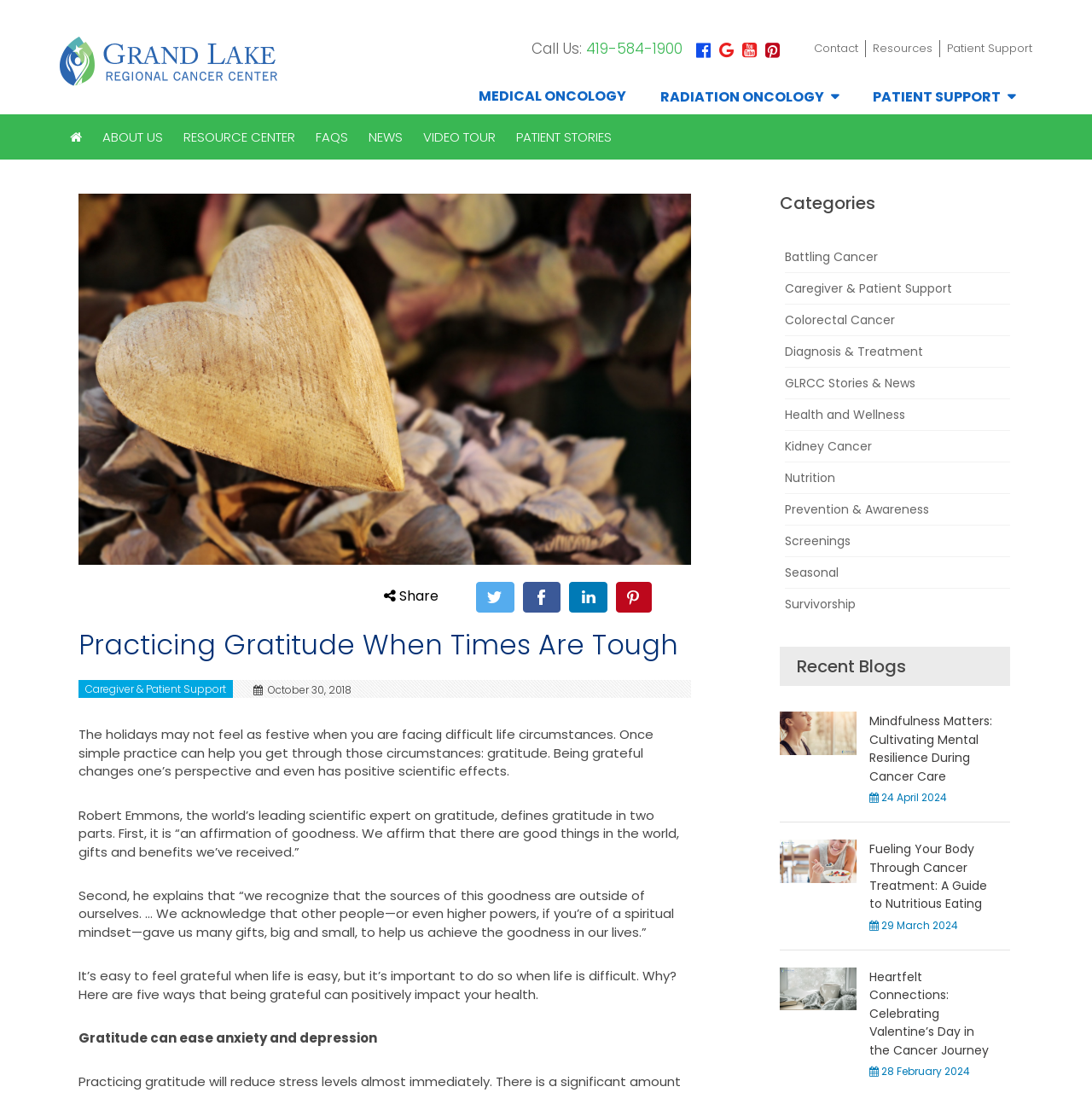Please reply with a single word or brief phrase to the question: 
What is the name of the cancer center?

Grand Lake Cancer Center